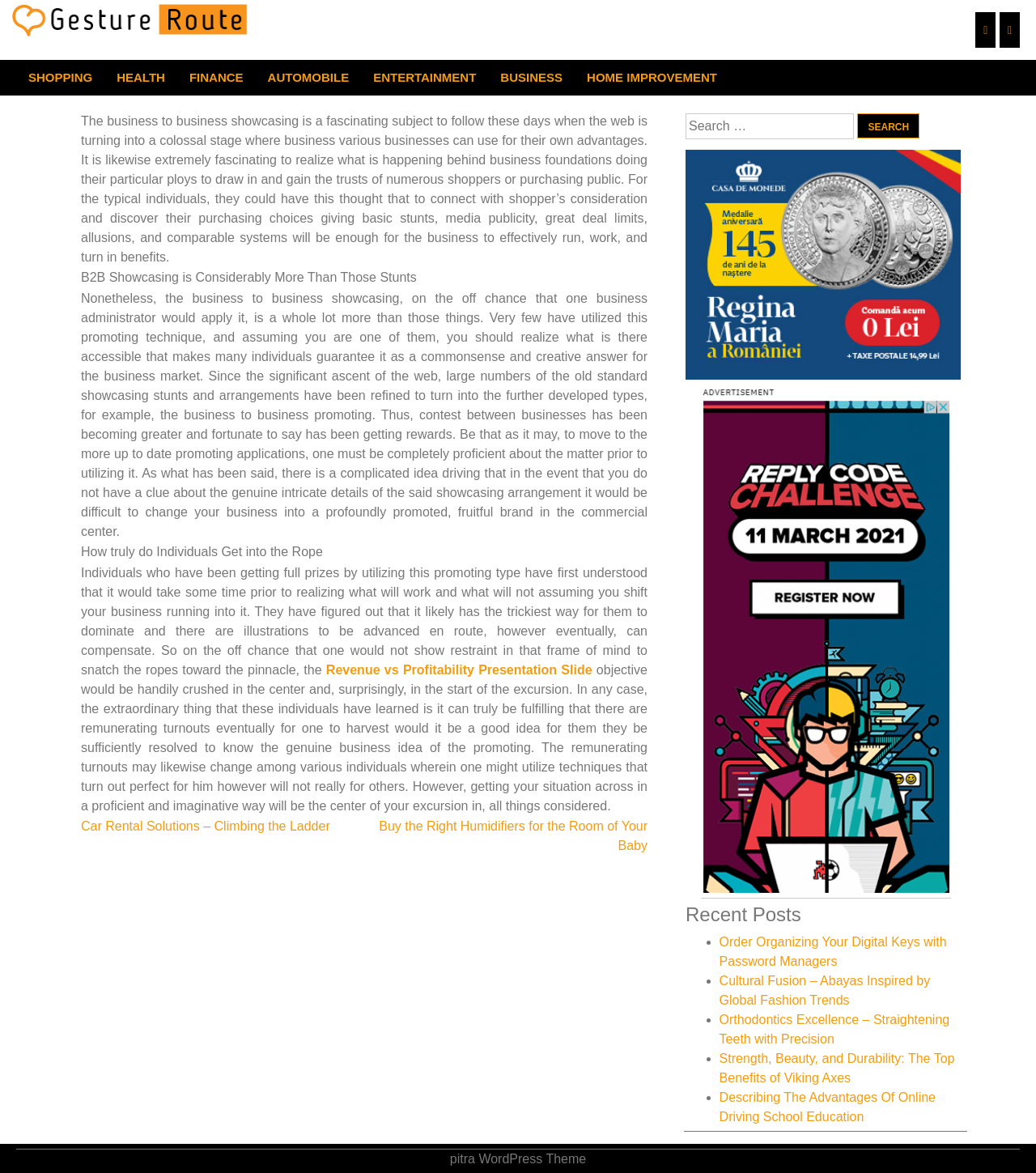Could you indicate the bounding box coordinates of the region to click in order to complete this instruction: "Read the 'Revenue vs Profitability Presentation Slide'".

[0.315, 0.565, 0.572, 0.577]